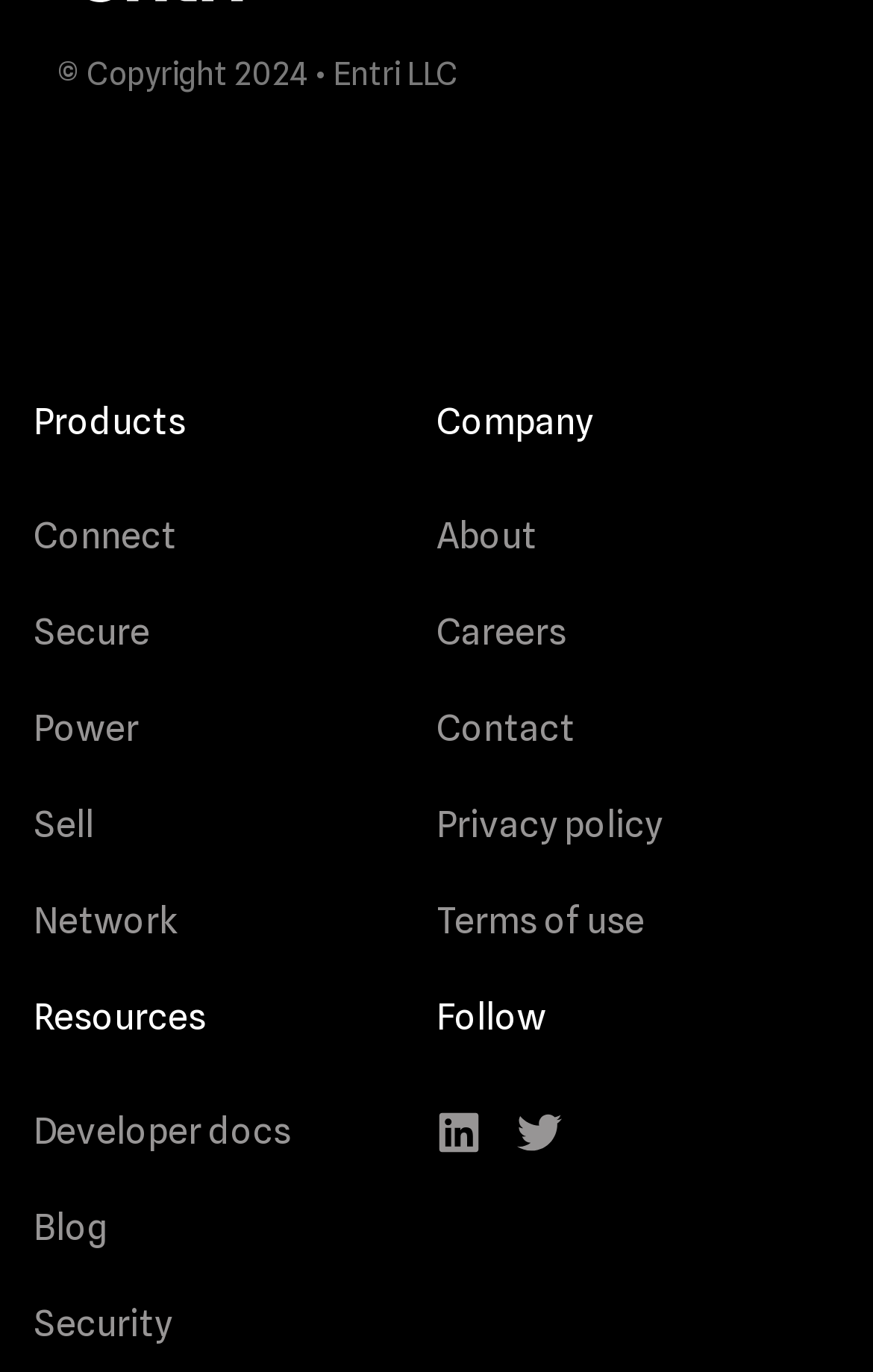Based on the visual content of the image, answer the question thoroughly: How many social media links are there?

I counted the social media links at the bottom of the webpage, and there are two links, one for LinkedIn and one for Twitter.